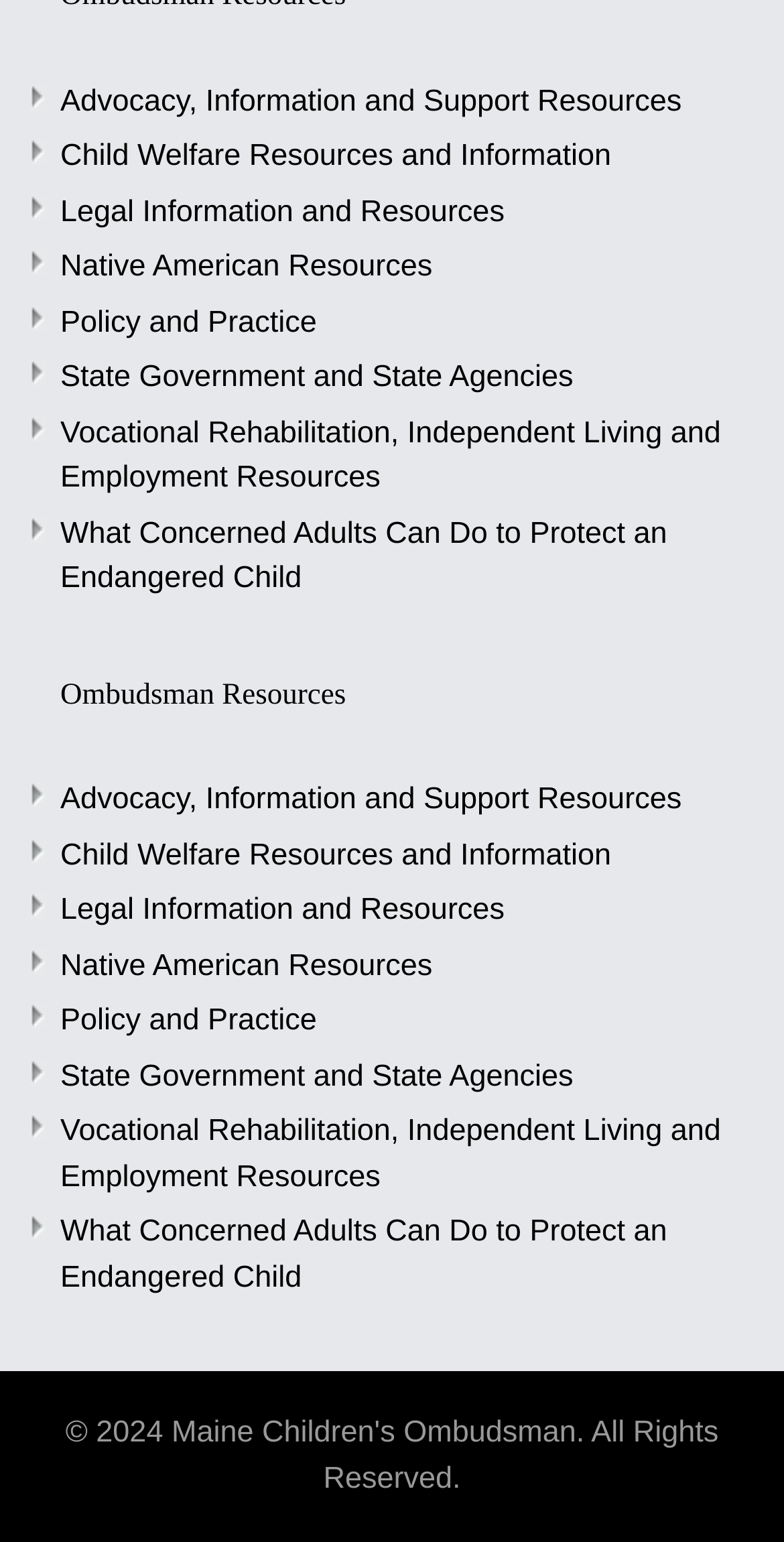Respond with a single word or short phrase to the following question: 
Are there any headings on the webpage besides 'Ombudsman Resources'?

No